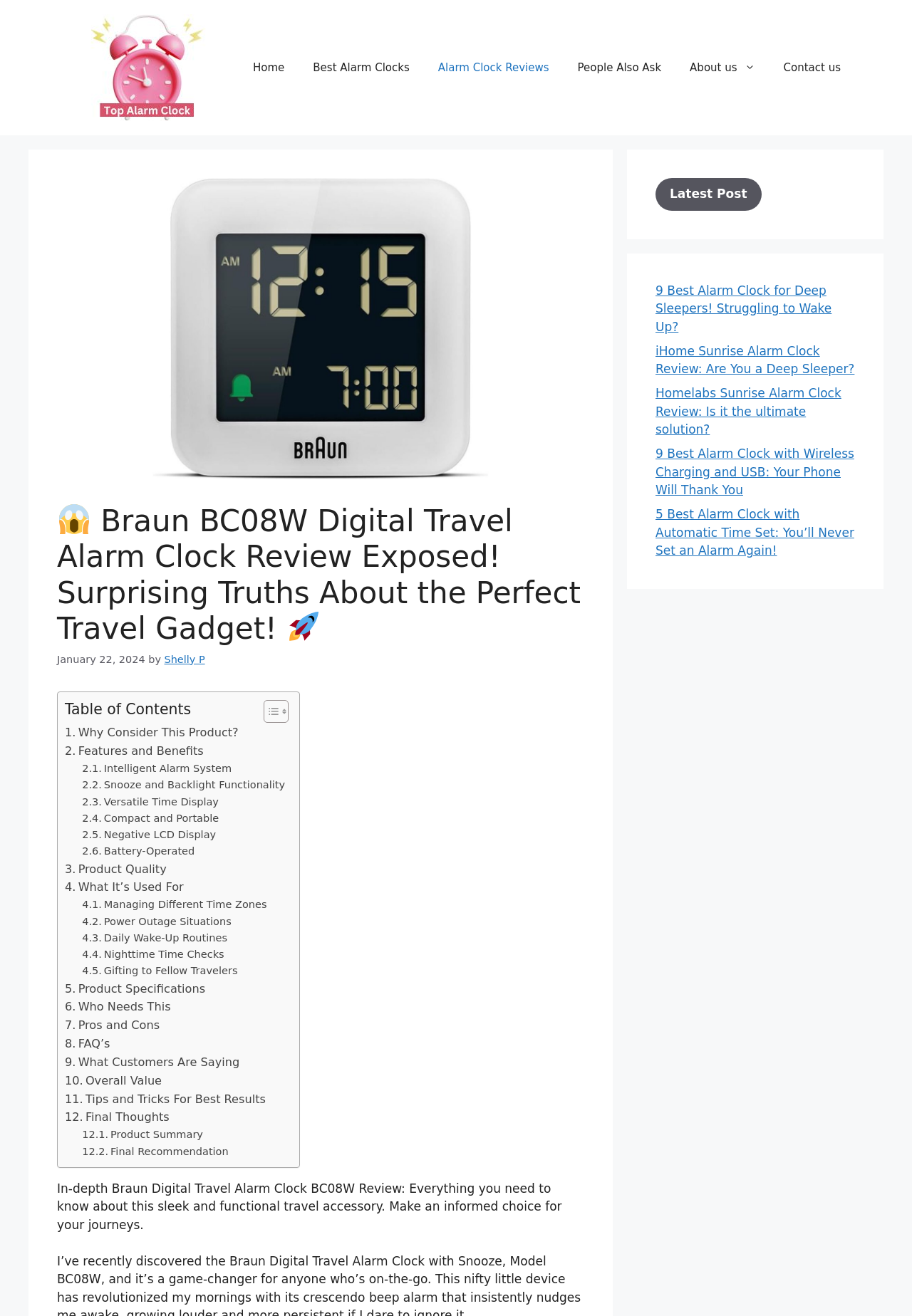Give an in-depth explanation of the webpage layout and content.

This webpage is a review of the Braun BC08W Digital Travel Alarm Clock. At the top, there is a banner with the site's logo and a navigation menu with links to various sections, including "Home", "Best Alarm Clocks", "Alarm Clock Reviews", "People Also Ask", "About us", and "Contact us". Below the navigation menu, there is a large image of the Braun Digital Travel Alarm Clock BC08W.

The main content of the page is divided into sections, with a table of contents on the left side that allows users to jump to specific sections. The sections include "Why Consider This Product?", "Features and Benefits", "Product Quality", "What It’s Used For", "Product Specifications", "Who Needs This", "Pros and Cons", "FAQ’s", "What Customers Are Saying", "Overall Value", "Tips and Tricks For Best Results", and "Final Thoughts".

Each section contains a brief summary or description of the topic, with links to more detailed information. There are also several images and icons throughout the page, including emojis and a toggle button for the table of contents.

On the right side of the page, there are two complementary sections with links to other related articles, including reviews of other alarm clocks and guides for choosing the best alarm clock for specific needs.

At the bottom of the page, there is a summary of the product review, followed by a final recommendation. Overall, the page is well-organized and easy to navigate, with a clear structure and concise summaries of each section.